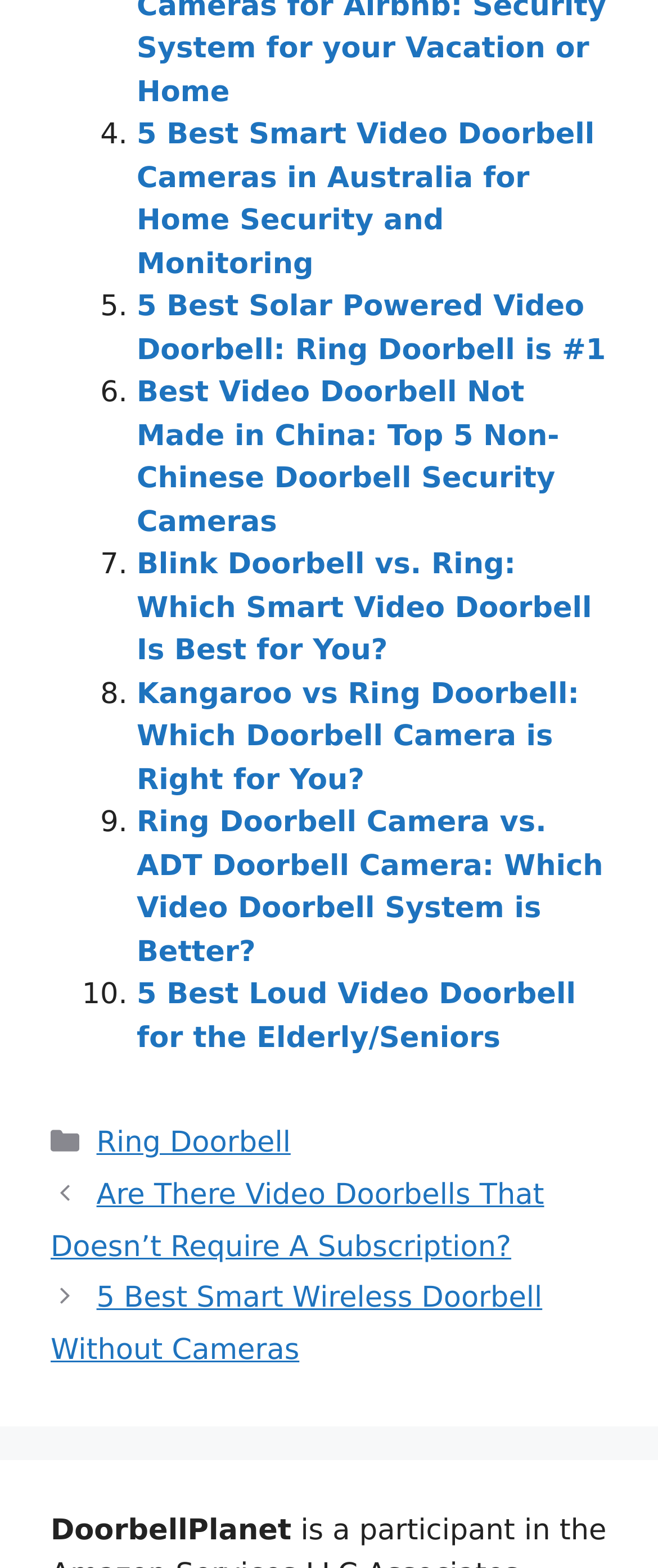Please provide a brief answer to the following inquiry using a single word or phrase:
Is there a search function on this webpage?

No